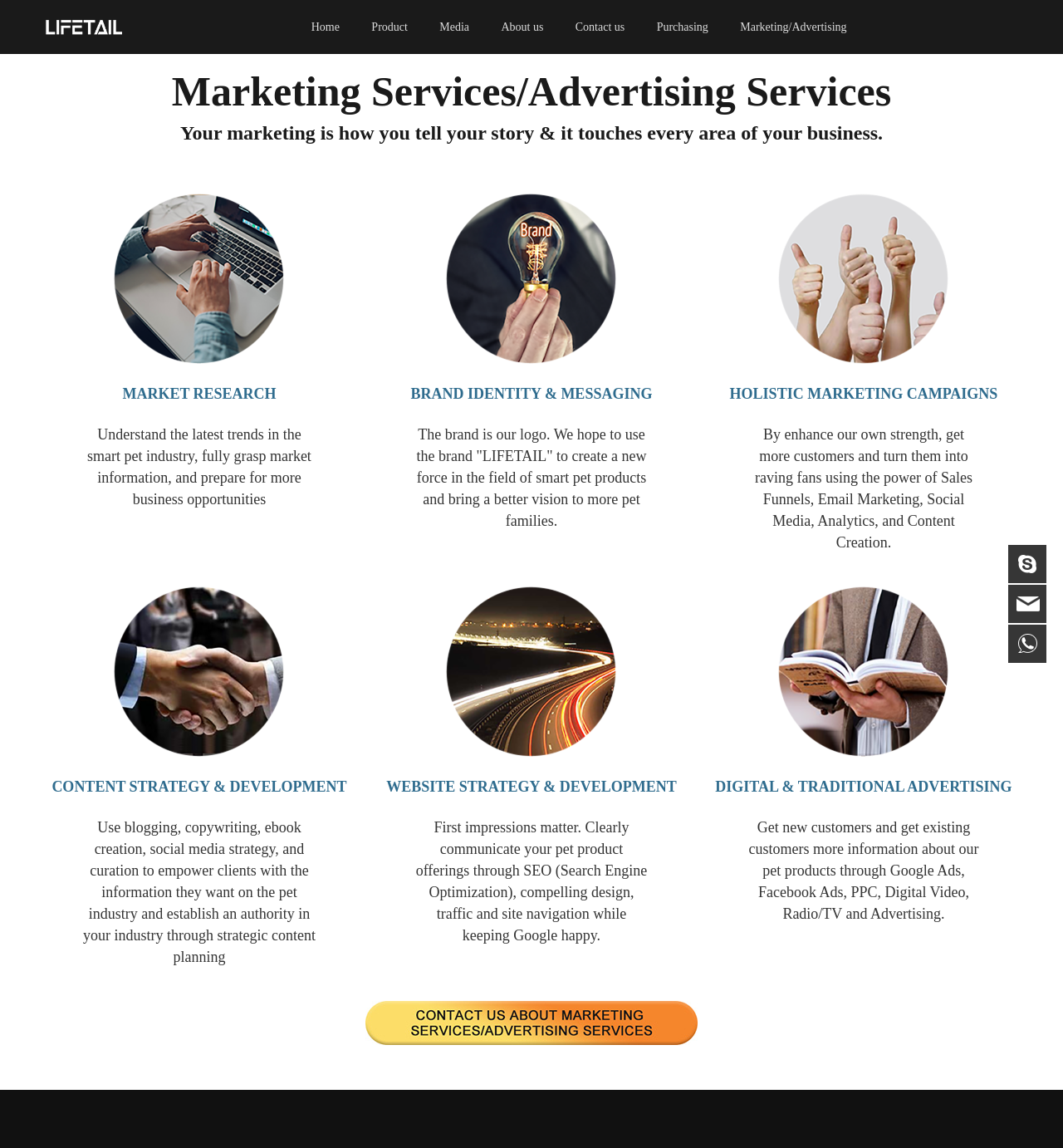Predict the bounding box for the UI component with the following description: "About us".

[0.471, 0.0, 0.511, 0.047]